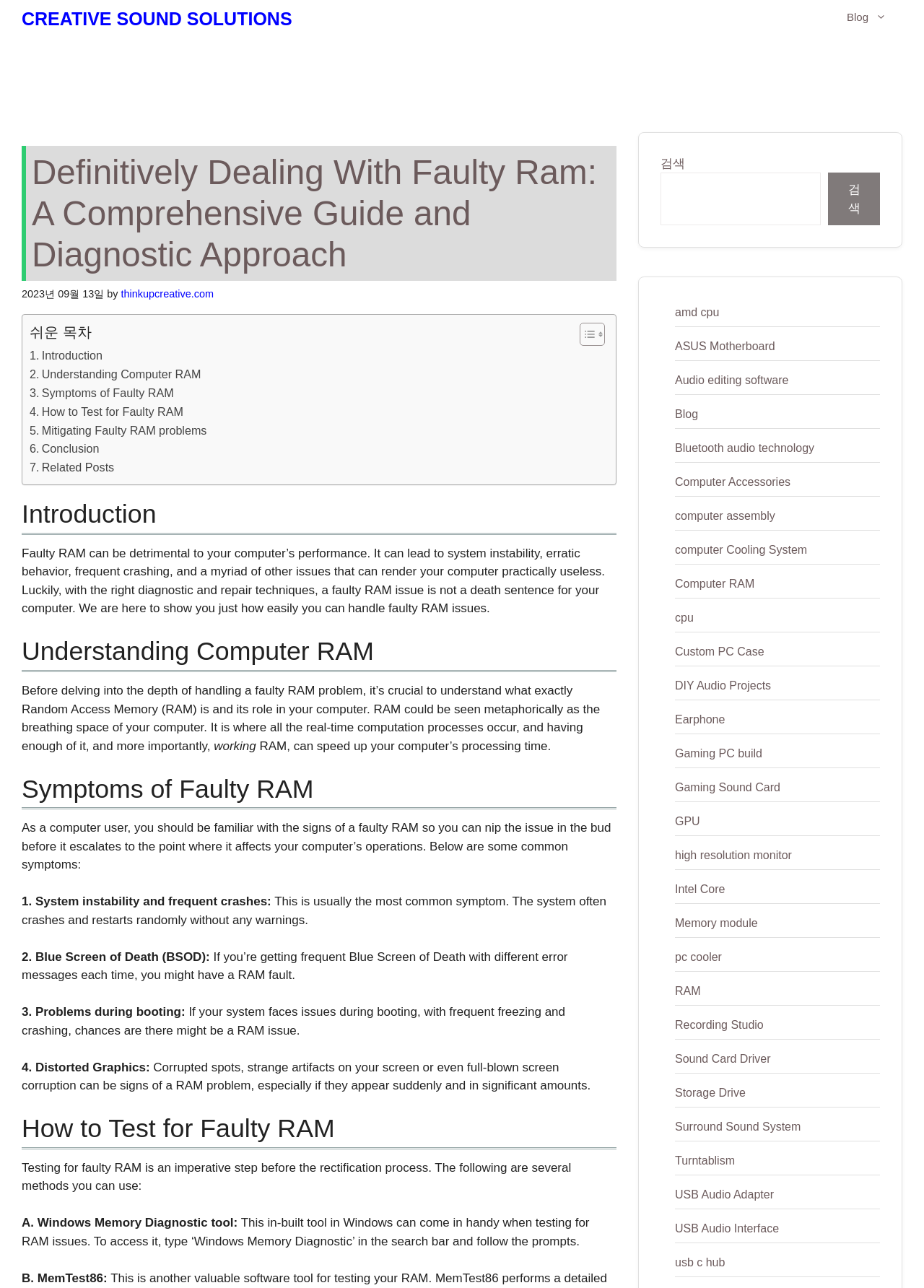How can faulty RAM be tested? Based on the screenshot, please respond with a single word or phrase.

Using Windows Memory Diagnostic tool or MemTest86